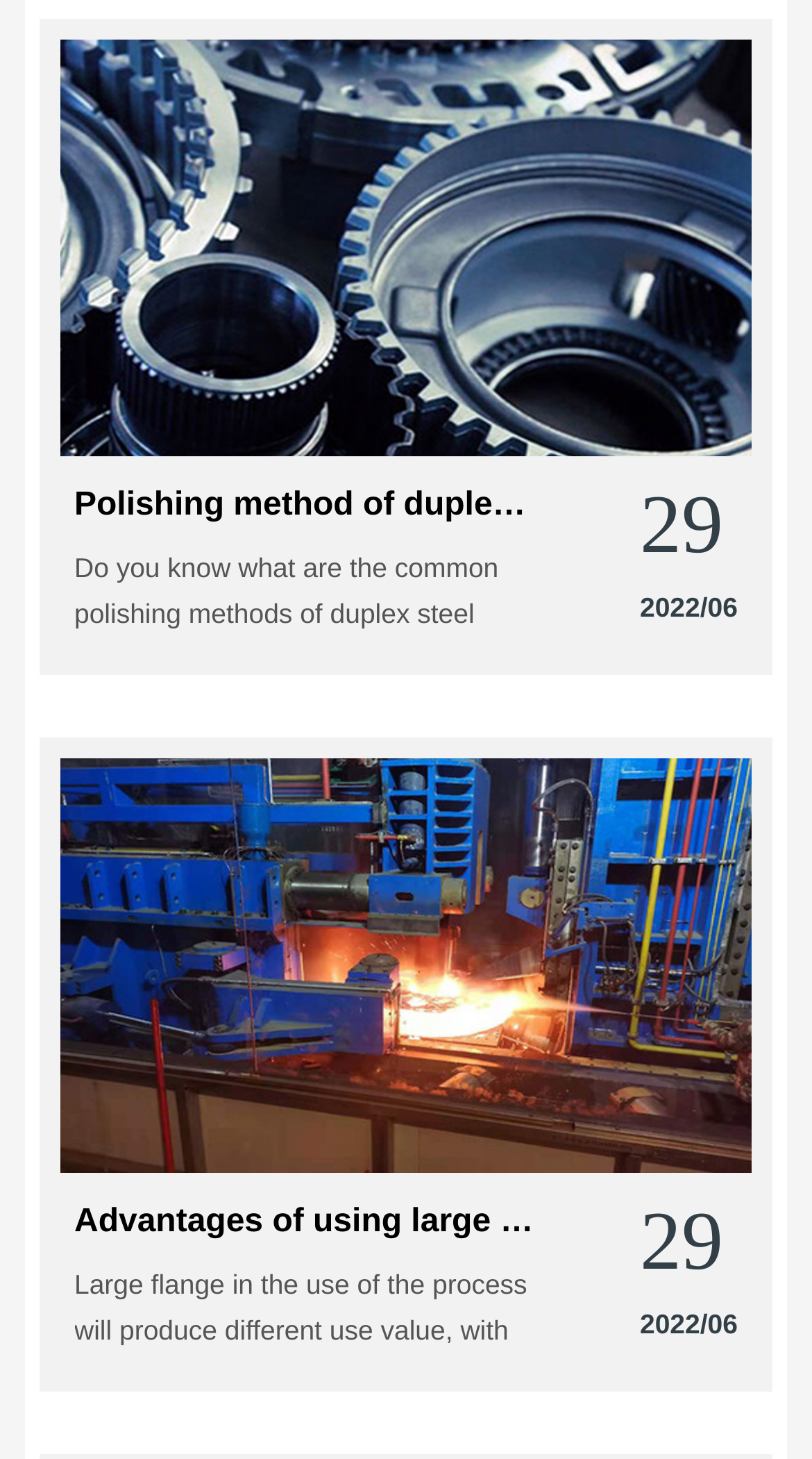Based on the description "Bill Schieken", find the bounding box of the specified UI element.

None